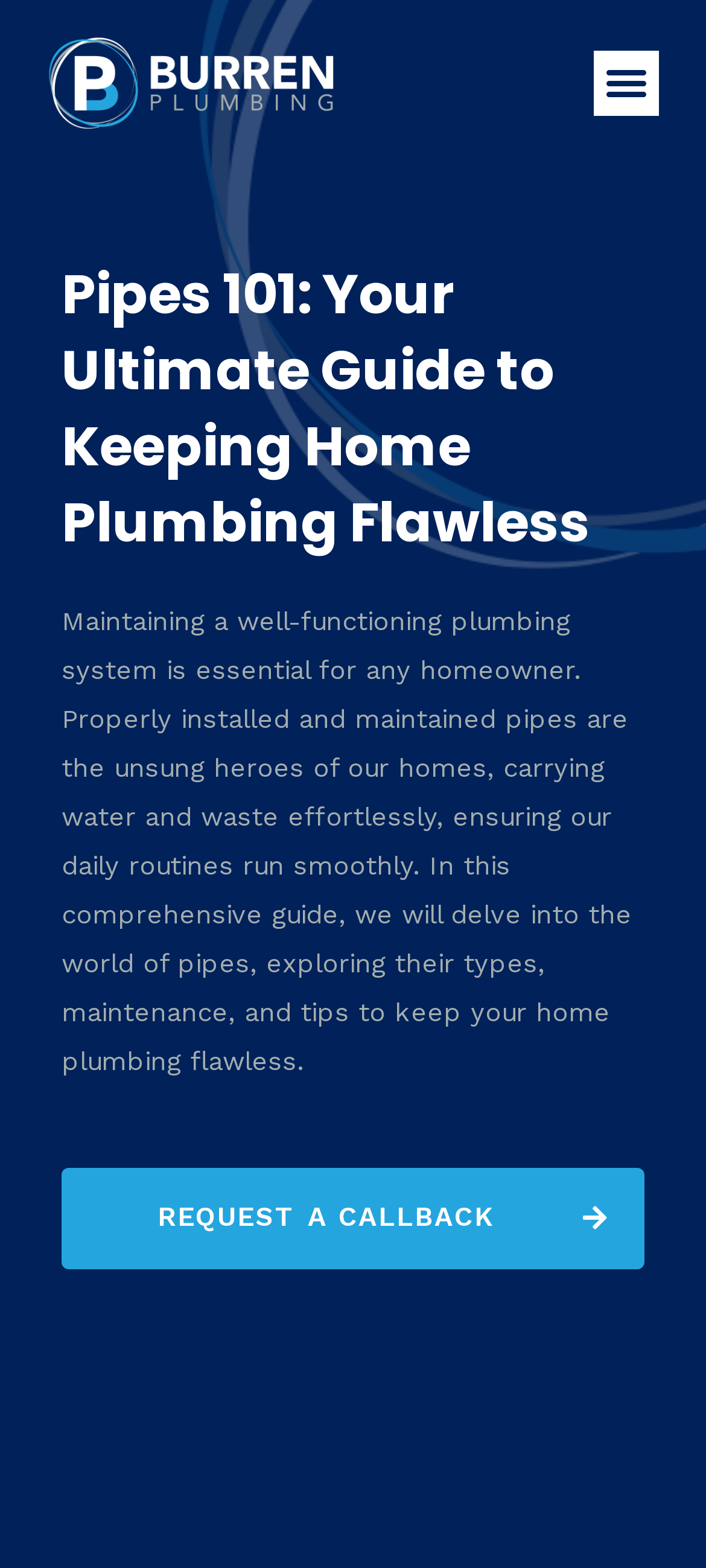Please determine the headline of the webpage and provide its content.

Pipes 101: Your Ultimate Guide to Keeping Home Plumbing Flawless